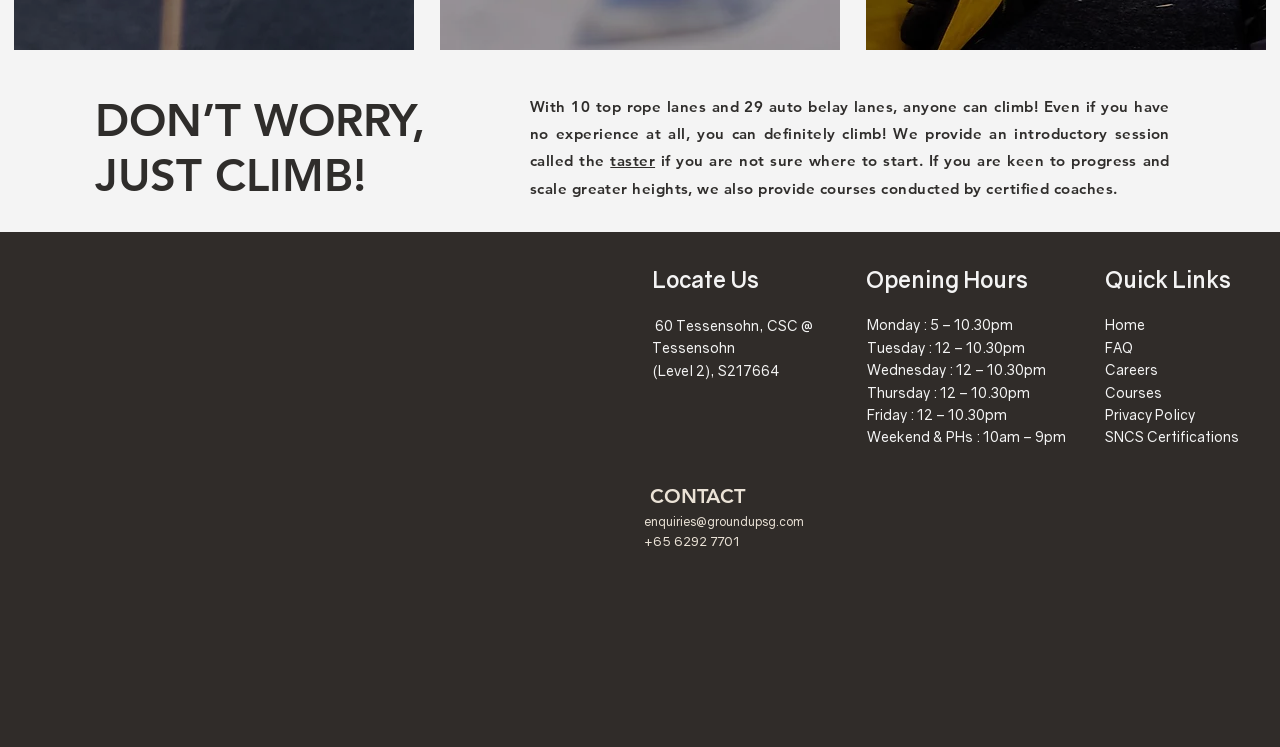What is the phone number of the climbing gym?
Answer the question with a thorough and detailed explanation.

The phone number of the climbing gym can be found in the 'CONTACT' section, which provides the phone number as '+65 6292 7701'.